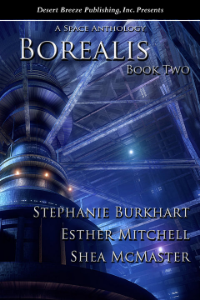Write a descriptive caption for the image, covering all notable aspects.

The image features the cover of "Borealis: Book Two," a space anthology published by Desert Breeze Publishing, Inc. The artwork depicts a futuristic scene illuminated with striking blue and purple tones, capturing a sense of advanced technology and alien architecture. Central to the design is the title "Borealis," prominently displayed at the top, creating an inviting backdrop for the stories within. Below the title, the names of contributing authors—Stephanie Burkhart, Esther Mitchell, and Shea McMaster—are elegantly listed, enhancing the anthology's appeal to science fiction enthusiasts. The overall aesthetic evokes a mysterious and adventurous atmosphere, suggesting tales of exploration and intrigue in the vastness of space.